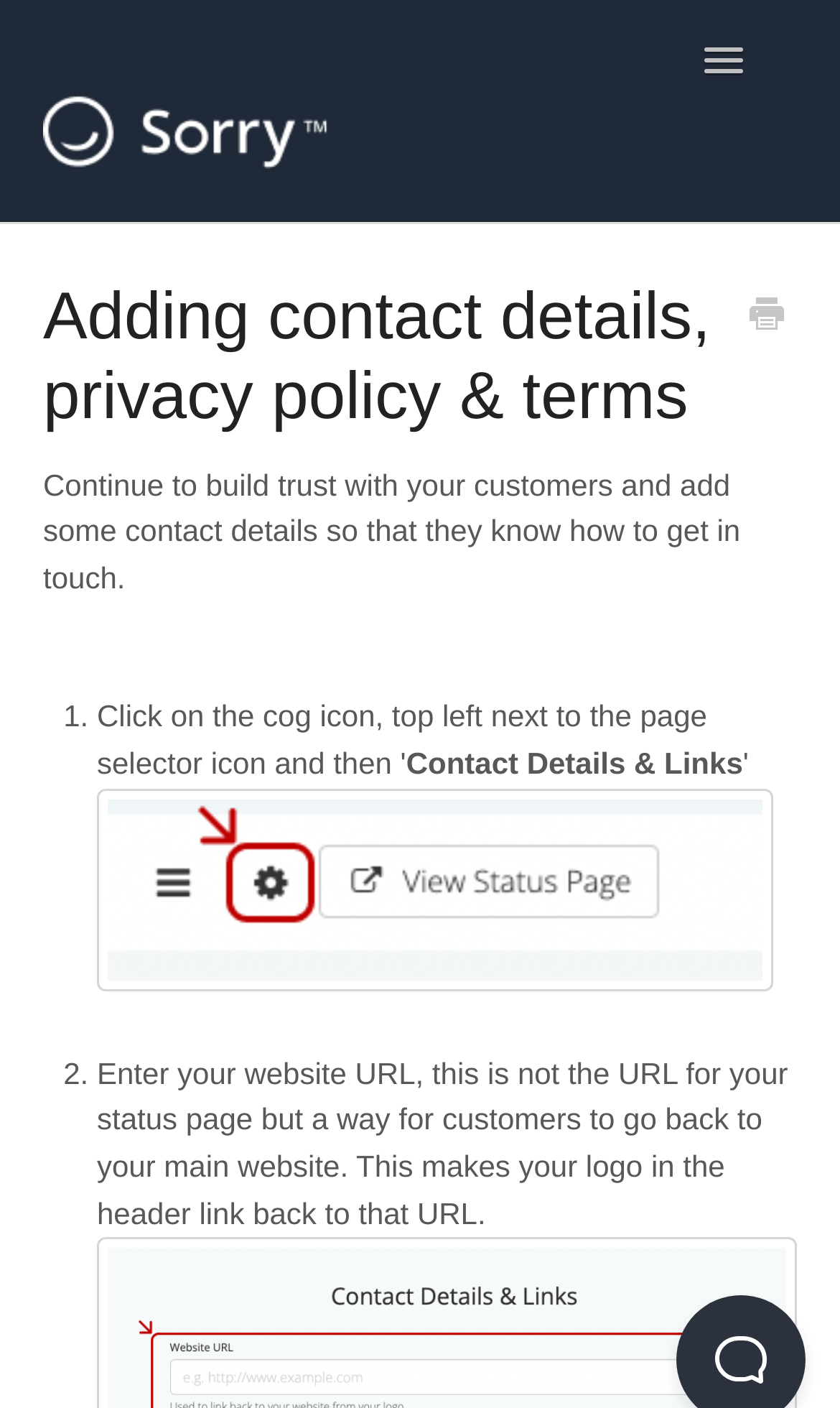Extract the top-level heading from the webpage and provide its text.

Adding contact details, privacy policy & terms